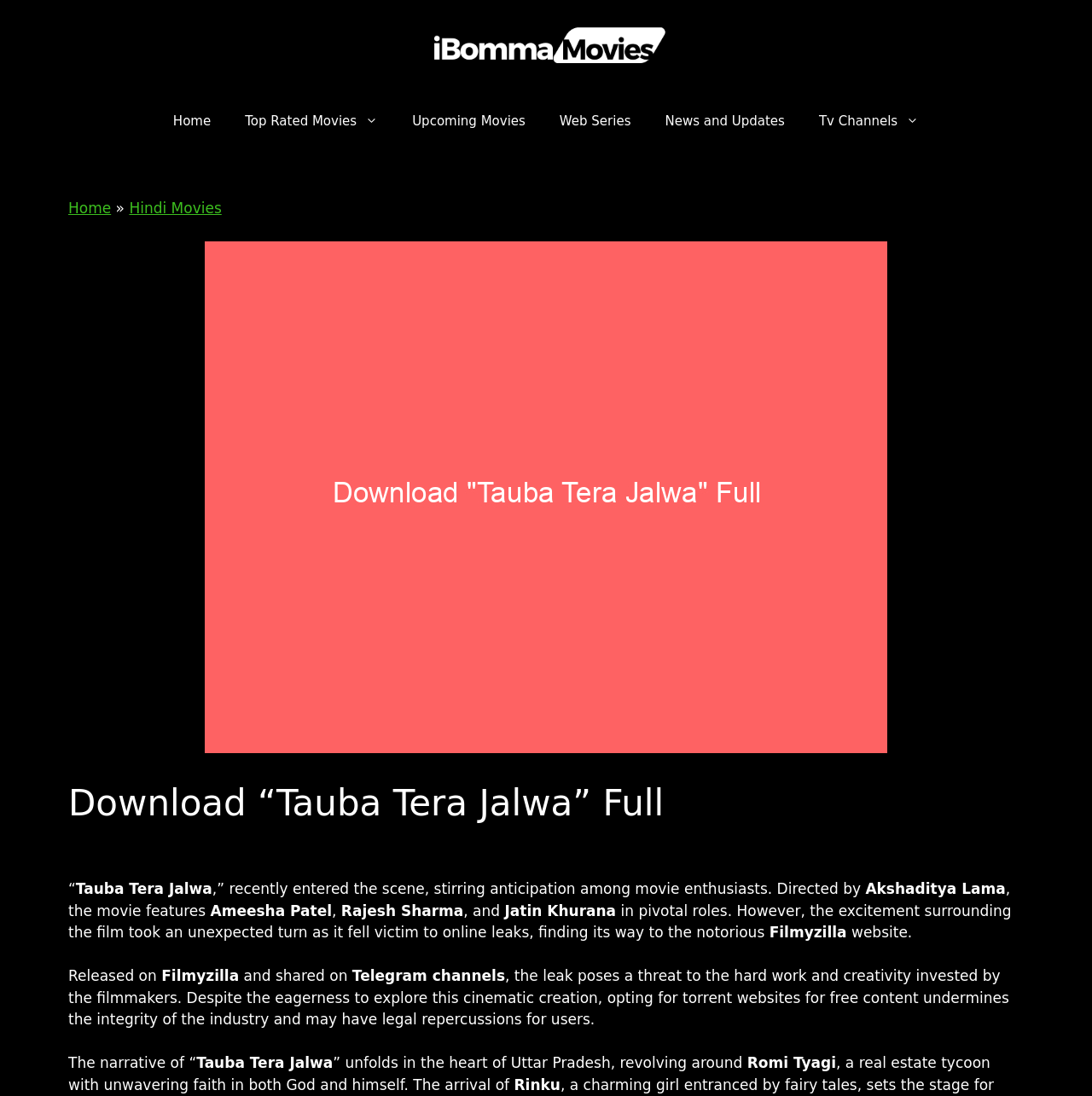What is the name of the movie?
Use the image to give a comprehensive and detailed response to the question.

The name of the movie can be found in the header section of the webpage, where it is written in a large font size. It is also mentioned in the text description below the header, which provides more information about the movie.